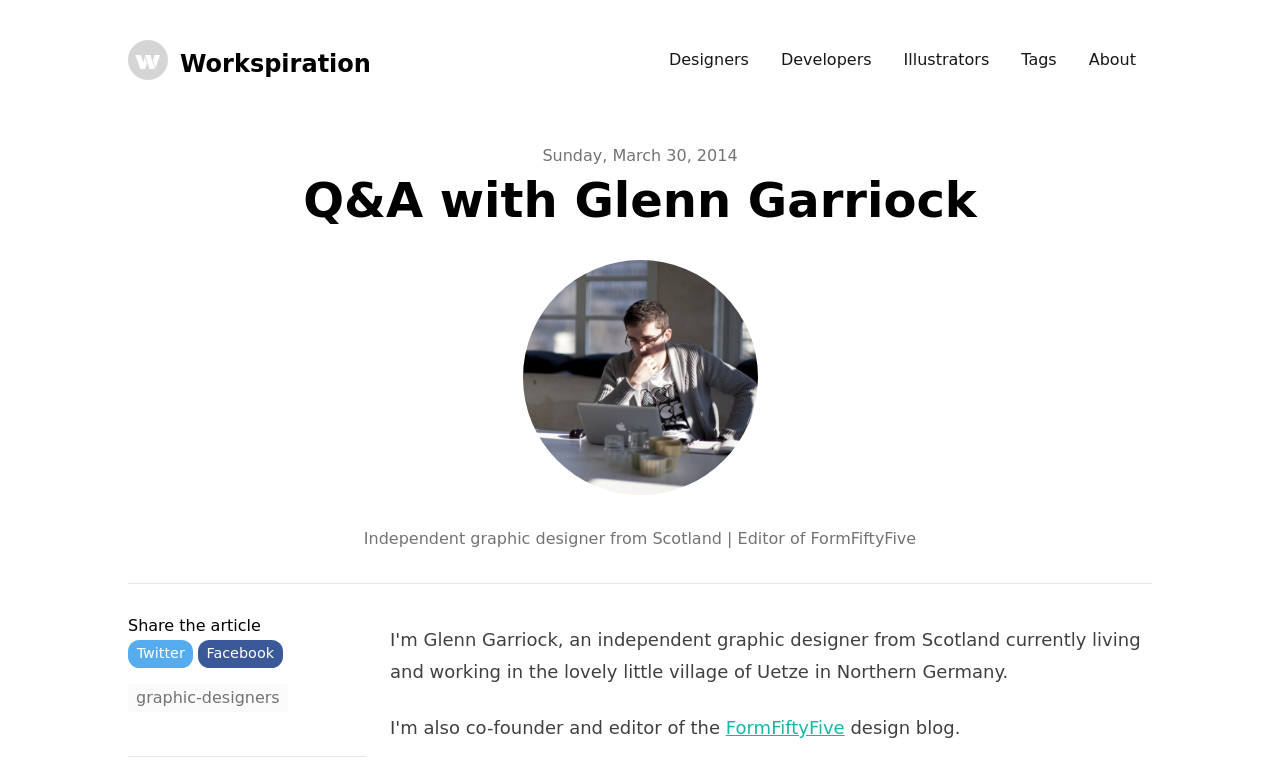Please determine the bounding box coordinates of the clickable area required to carry out the following instruction: "Visit the Tailwind CSS Blog". The coordinates must be four float numbers between 0 and 1, represented as [left, top, right, bottom].

[0.1, 0.051, 0.29, 0.103]